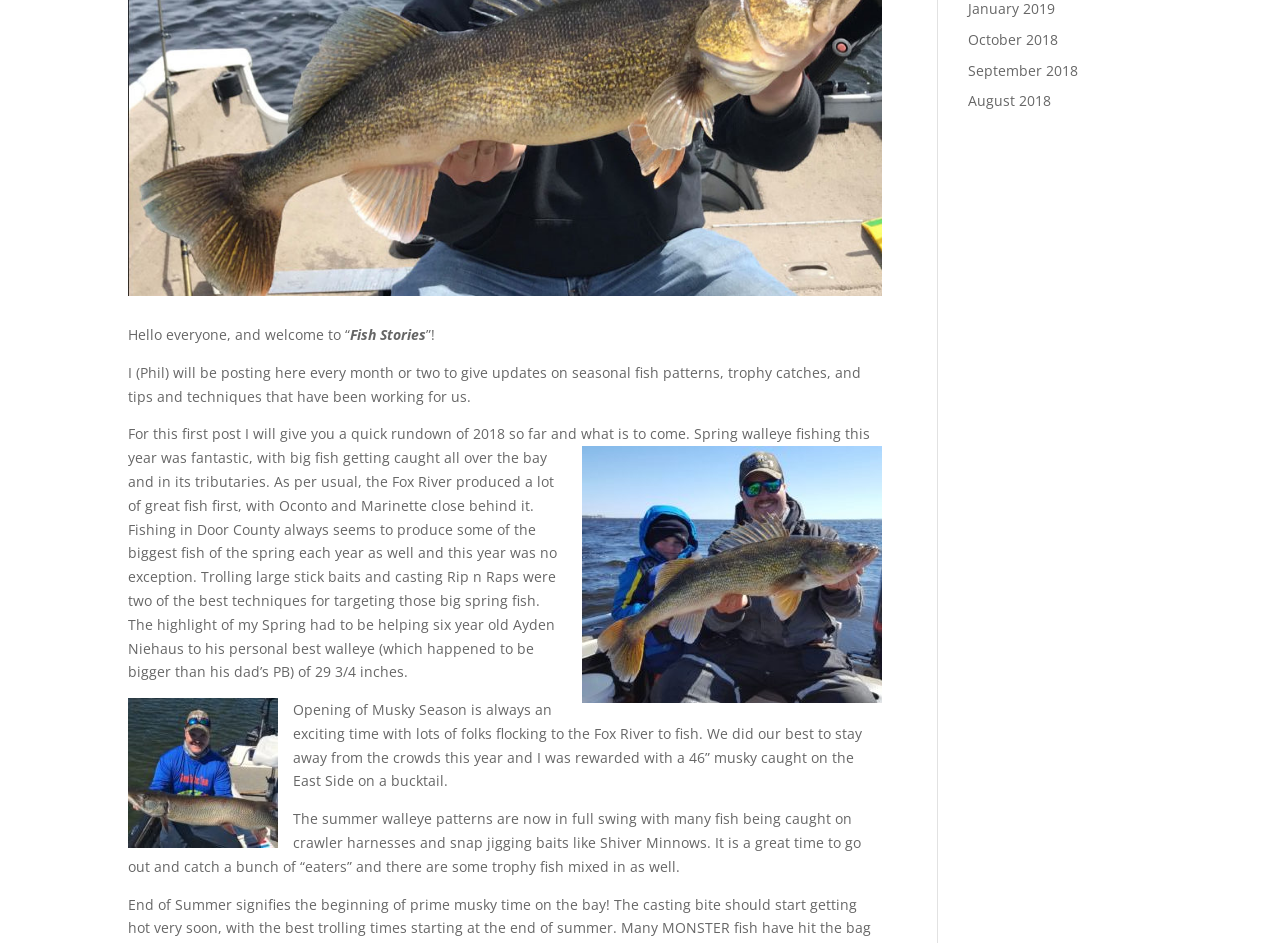Bounding box coordinates should be in the format (top-left x, top-left y, bottom-right x, bottom-right y) and all values should be floating point numbers between 0 and 1. Determine the bounding box coordinate for the UI element described as: August 2018

[0.756, 0.097, 0.821, 0.117]